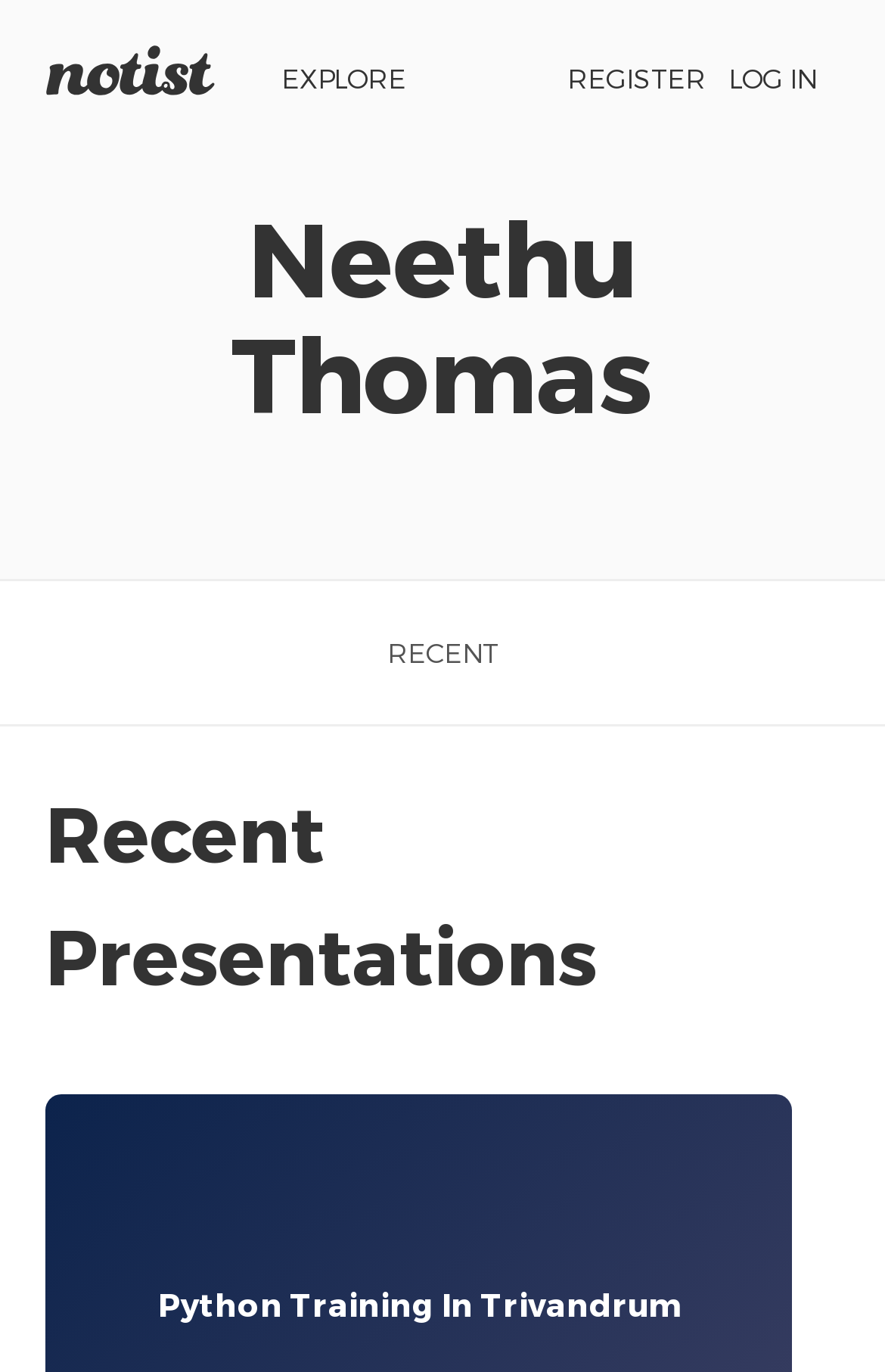What is the title of the recent presentation?
Please analyze the image and answer the question with as much detail as possible.

I looked at the heading under 'Recent Presentations' and found the title of the recent presentation, which is 'Python Training In Trivandrum'.